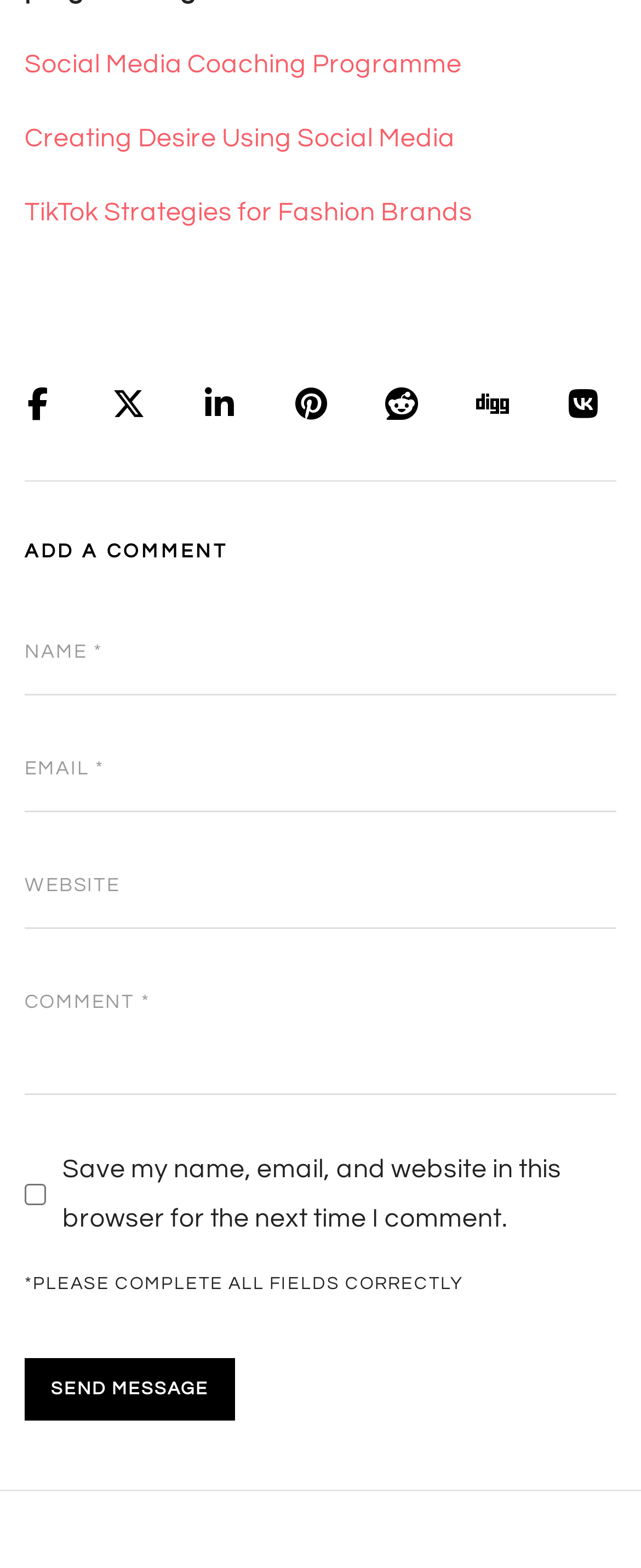Using the details in the image, give a detailed response to the question below:
What is the purpose of the checkbox?

The checkbox labeled 'Save my name, email, and website in this browser for the next time I comment' allows users to save their data for future comments, making it easier to submit comments without having to re-enter their information.